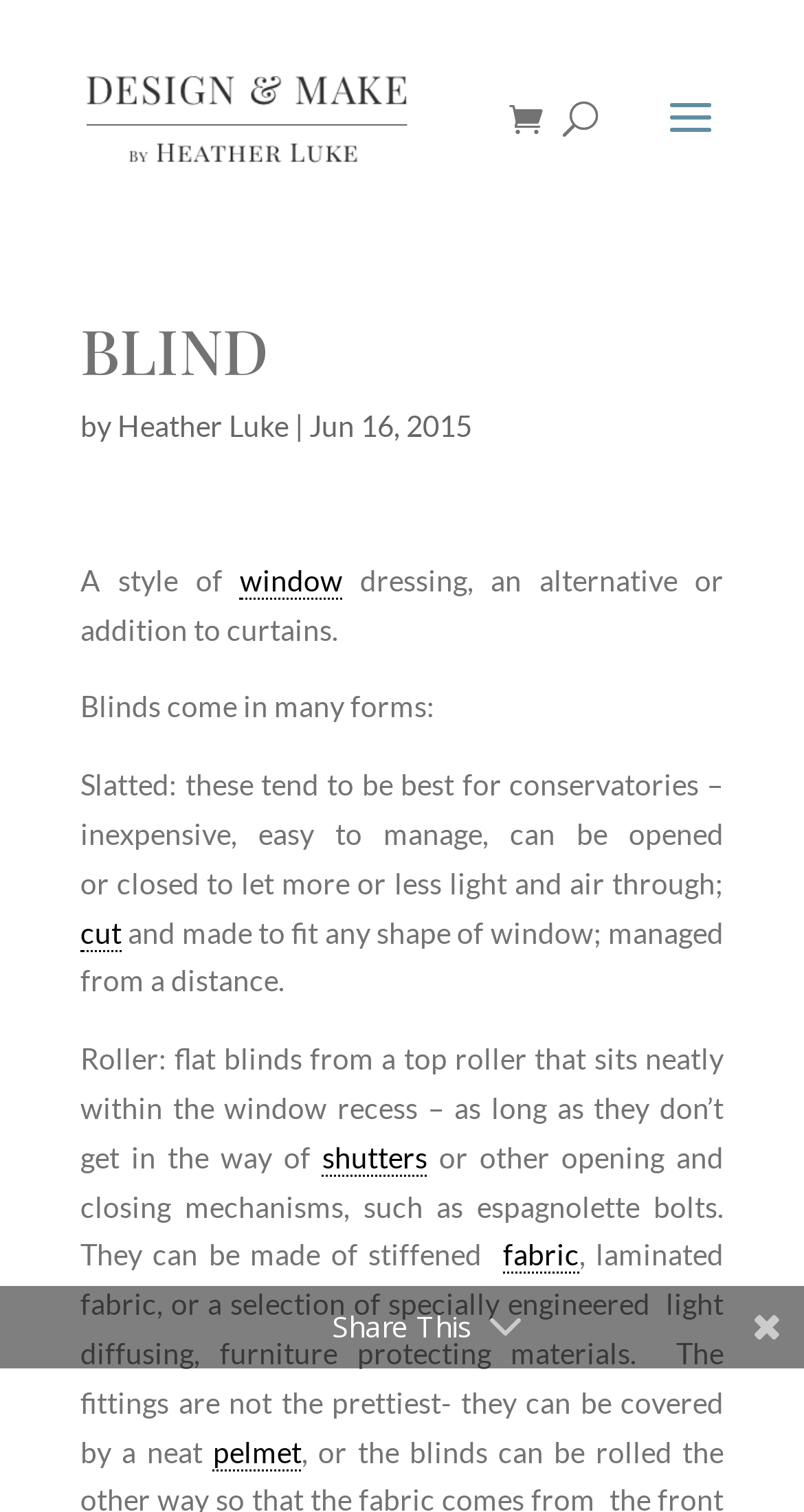What can cover the fittings of roller blinds?
Give a thorough and detailed response to the question.

According to the text, the fittings of roller blinds can be covered by a neat pelmet. This suggests that a pelmet is a decorative element that can conceal the functional parts of the blinds.